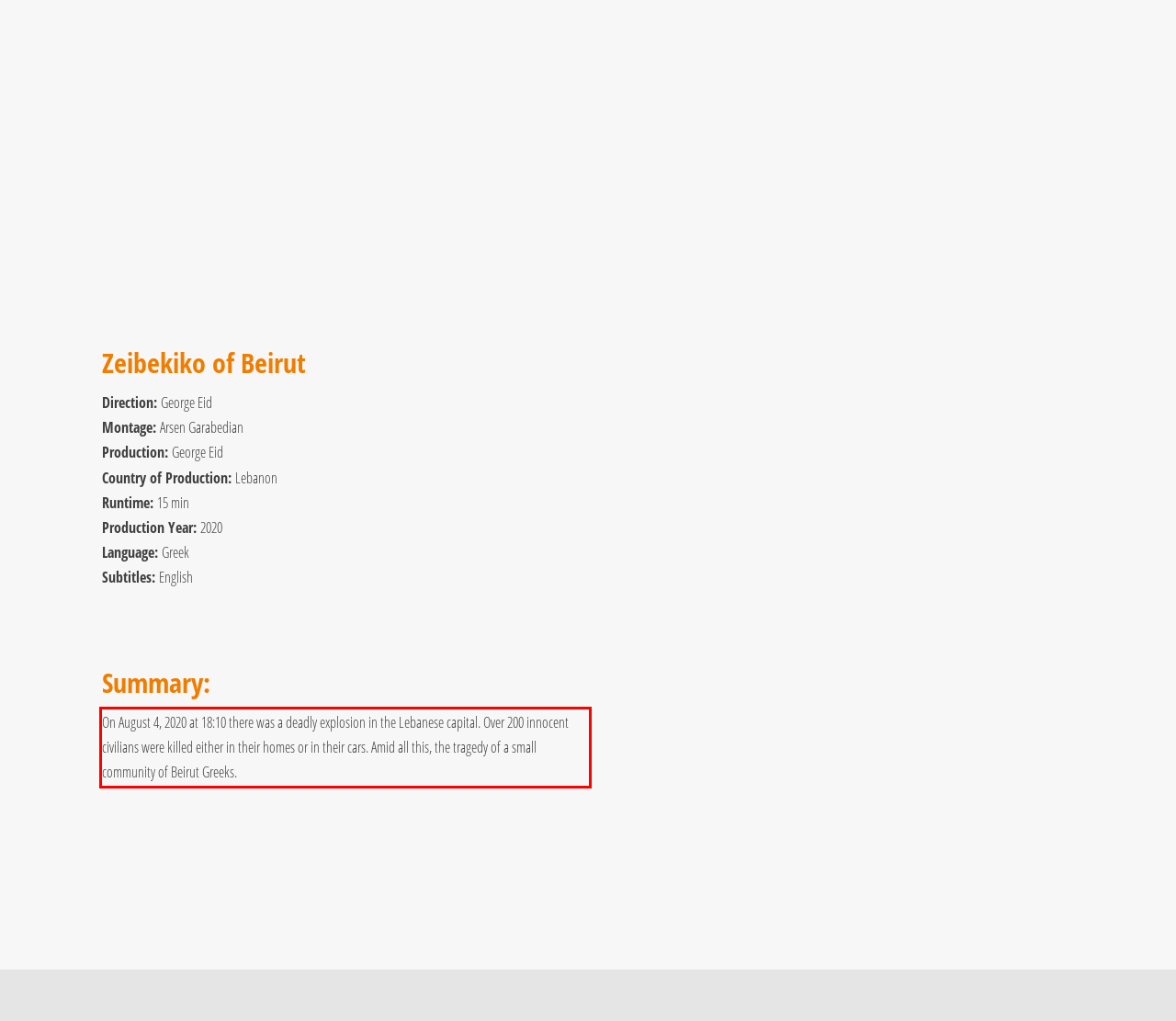Using the provided webpage screenshot, identify and read the text within the red rectangle bounding box.

On August 4, 2020 at 18:10 there was a deadly explosion in the Lebanese capital. Over 200 innocent civilians were killed either in their homes or in their cars. Amid all this, the tragedy of a small community of Beirut Greeks.